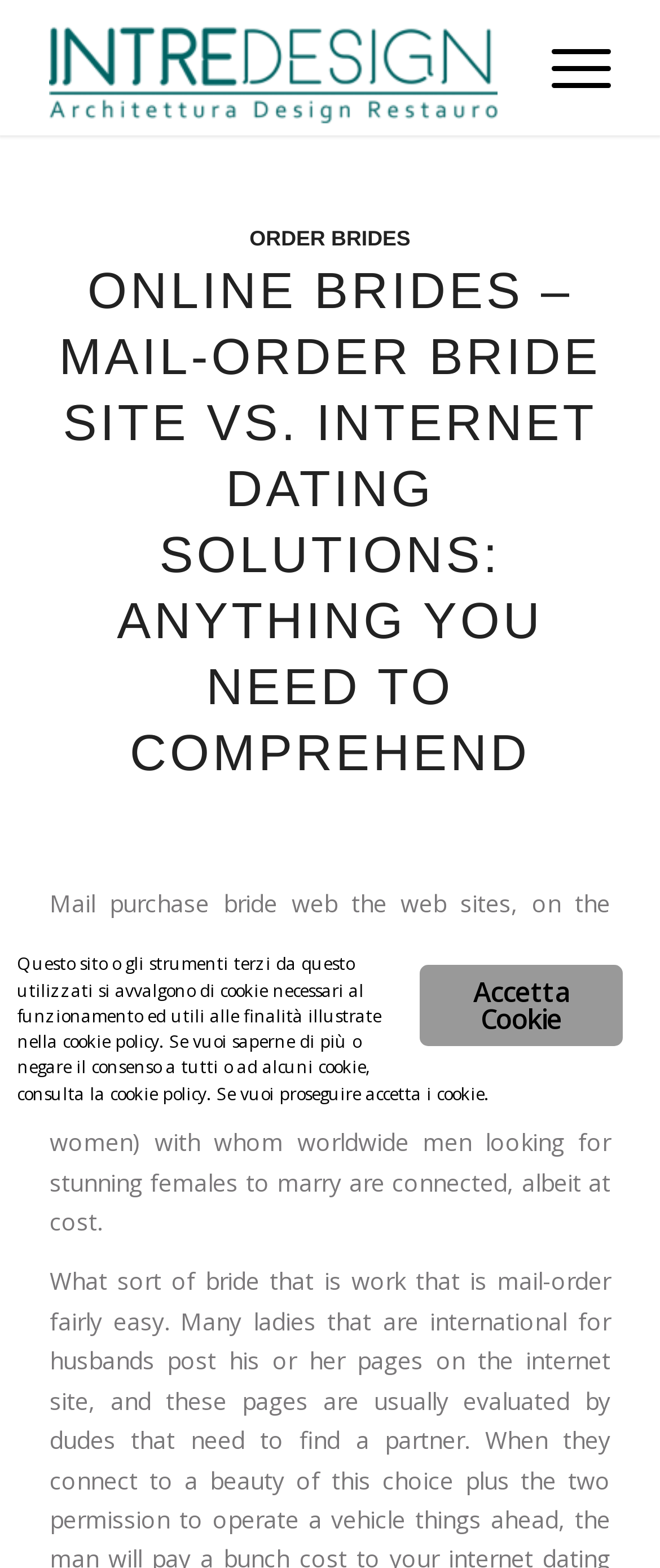From the webpage screenshot, identify the region described by Menu Menu. Provide the bounding box coordinates as (top-left x, top-left y, bottom-right x, bottom-right y), with each value being a floating point number between 0 and 1.

[0.784, 0.0, 0.925, 0.086]